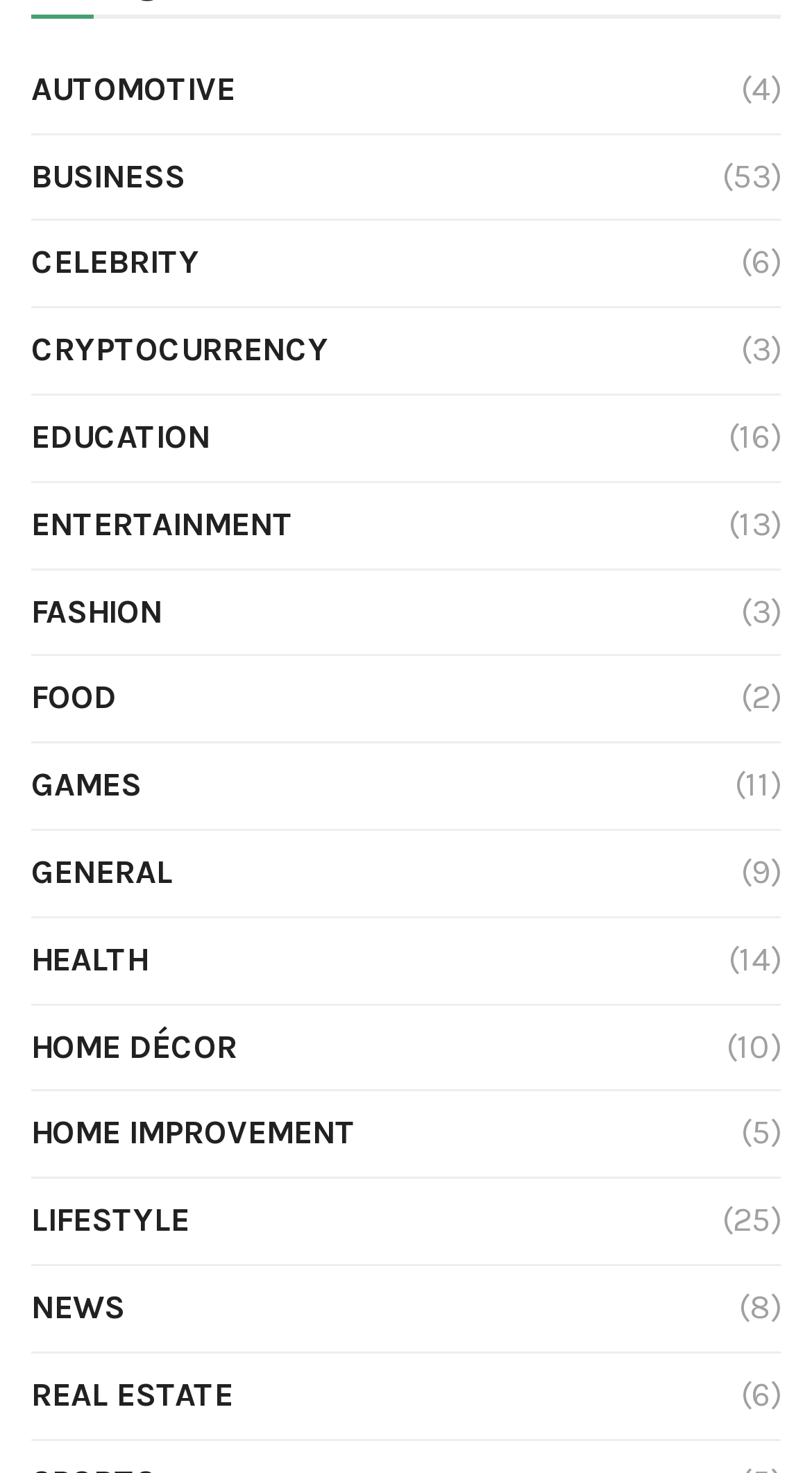What is the category with the fewest items?
Based on the visual information, provide a detailed and comprehensive answer.

By examining the StaticText elements next to each link, I can see that the category 'FOOD' has the lowest number of items, which is 2.